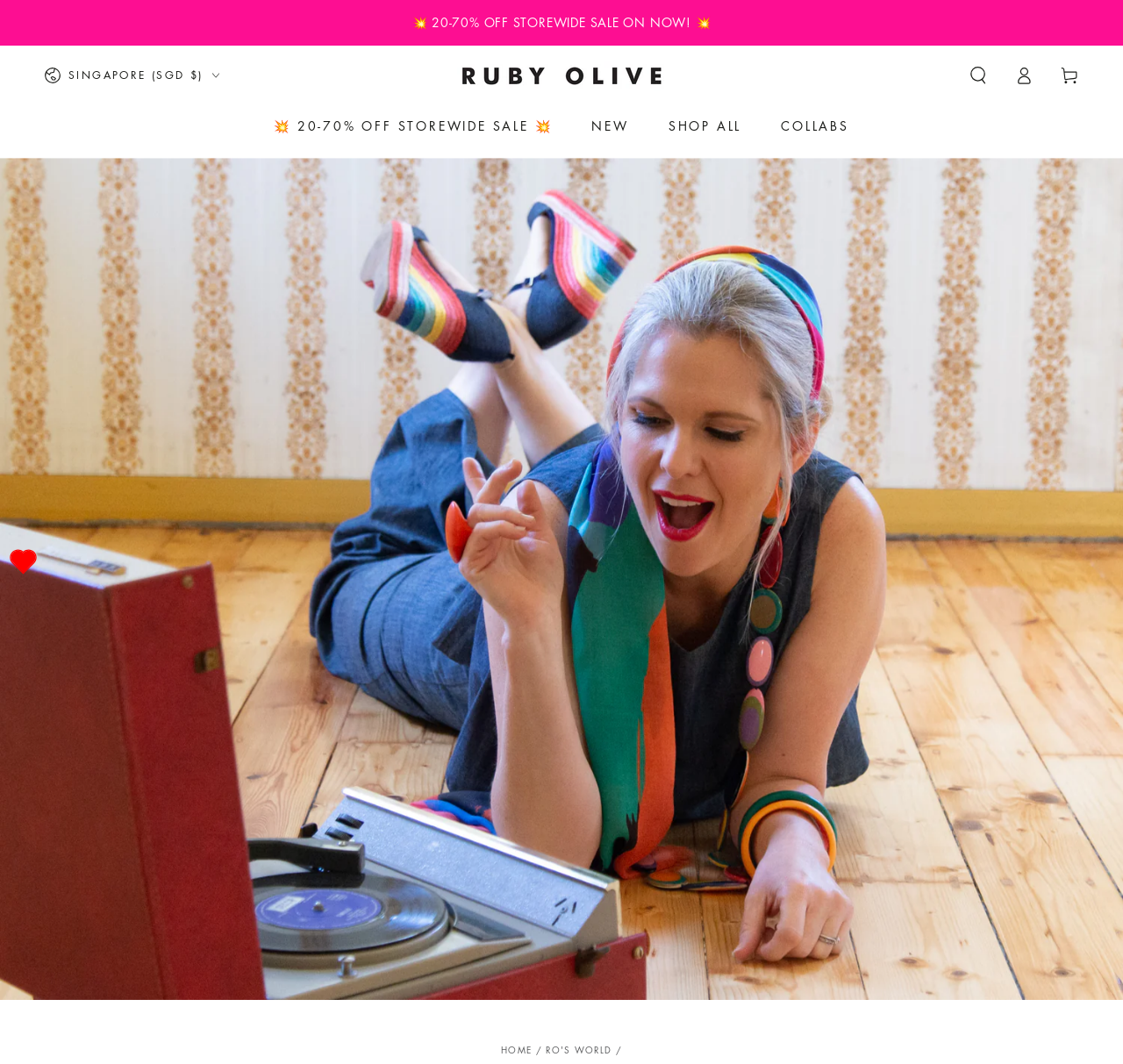What is the name of the letter written by Skye?
Refer to the image and respond with a one-word or short-phrase answer.

An Open Letter To My Grandma